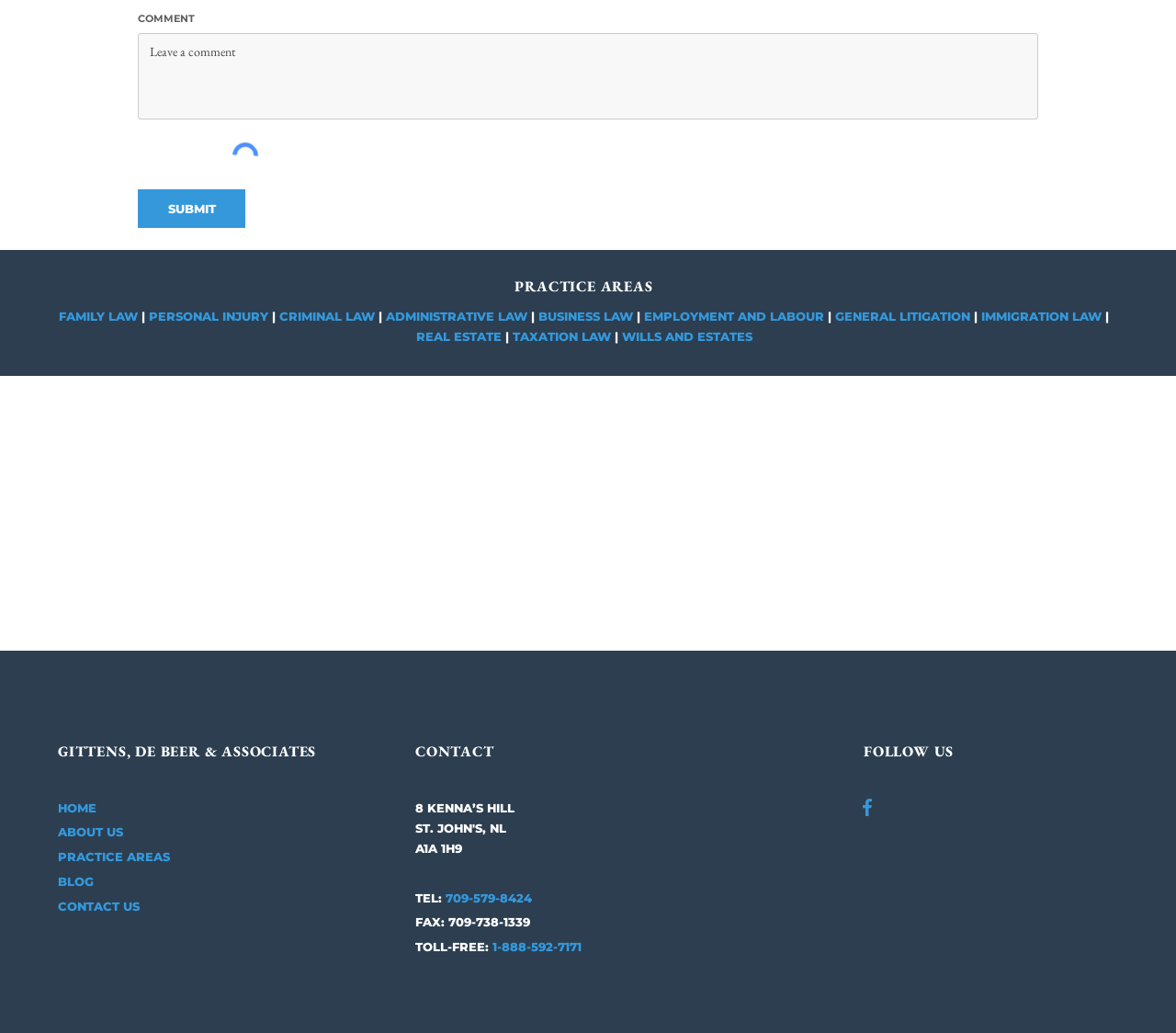What is the address of the law firm?
Analyze the image and deliver a detailed answer to the question.

The address of the law firm can be found at the bottom of the webpage, in static text elements with coordinates [0.353, 0.775, 0.438, 0.789] and [0.353, 0.814, 0.393, 0.828]. The address is '8 KENNA’S HILL' and the postal code is 'A1A 1H9'.